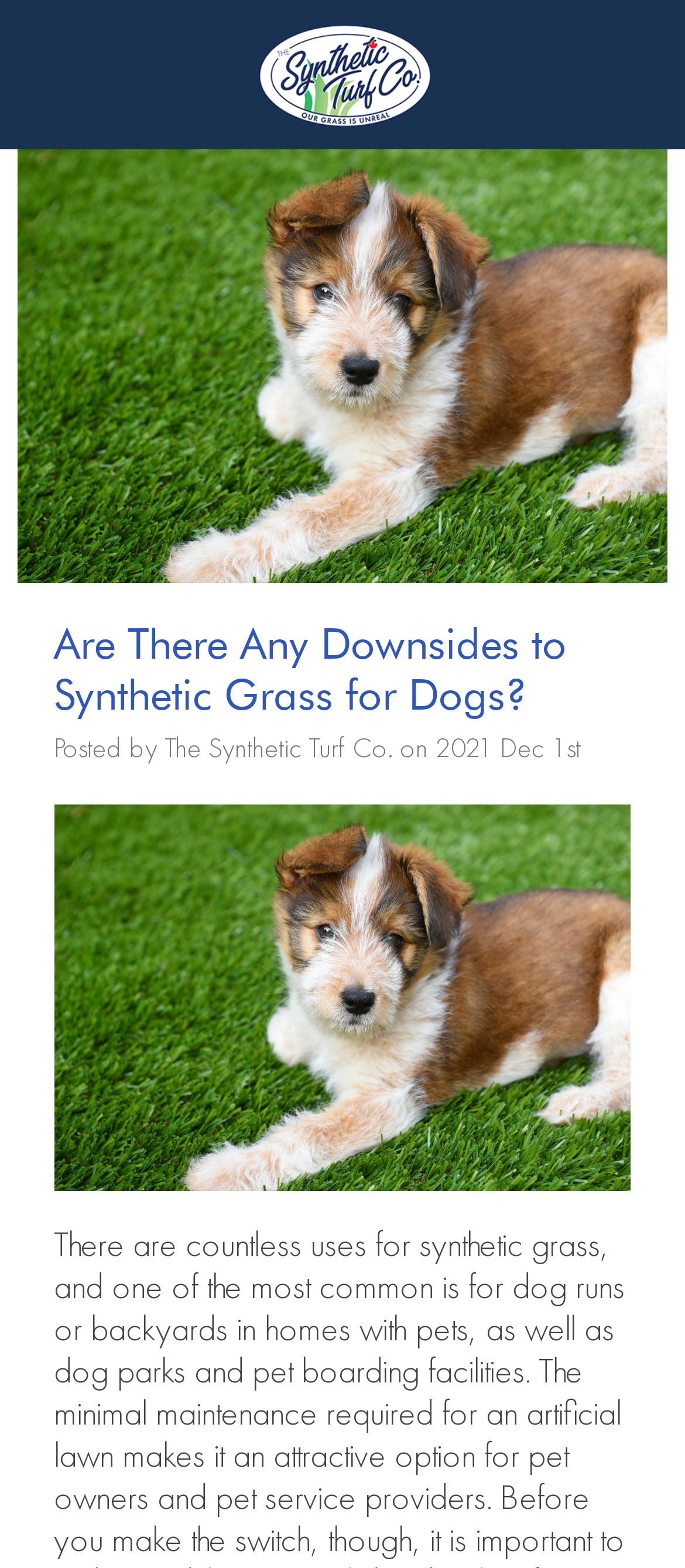Use one word or a short phrase to answer the question provided: 
What is the date of the article?

2021 Dec 1st